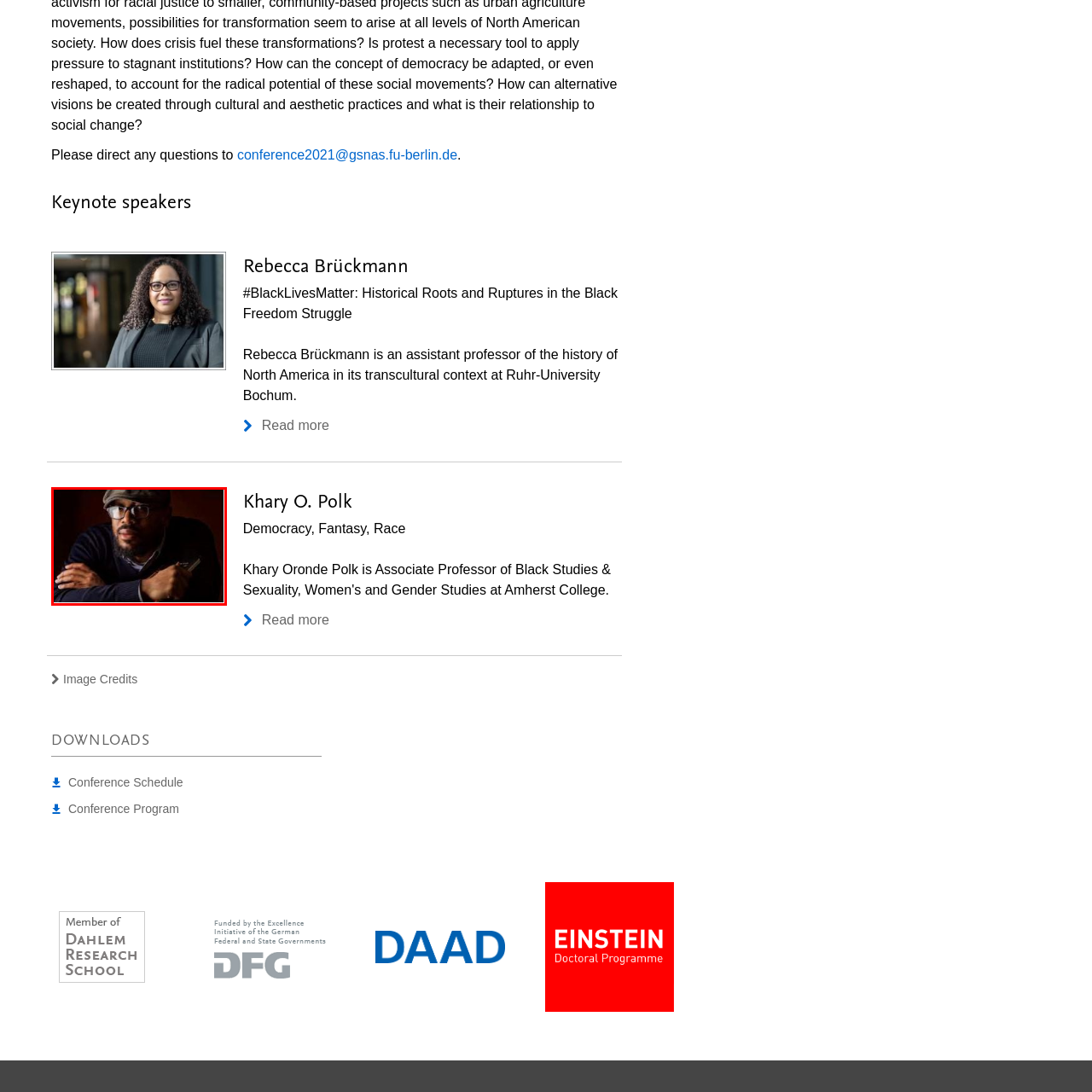What is Khary O. Polk wearing on his head?
Inspect the image within the red bounding box and answer concisely using one word or a short phrase.

a cap